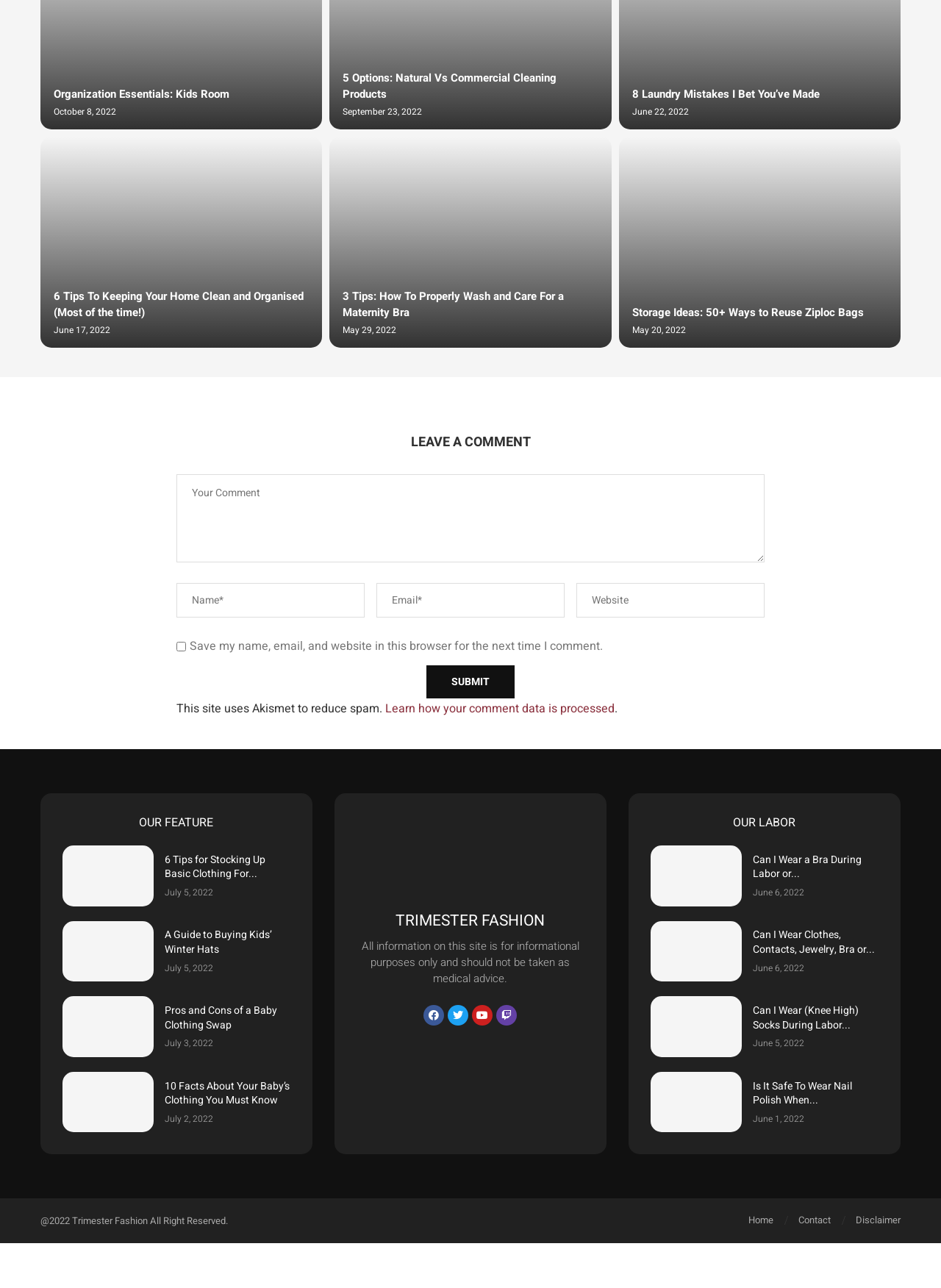Identify the bounding box for the UI element specified in this description: "name="comment" placeholder="Your Comment"". The coordinates must be four float numbers between 0 and 1, formatted as [left, top, right, bottom].

[0.188, 0.385, 0.812, 0.453]